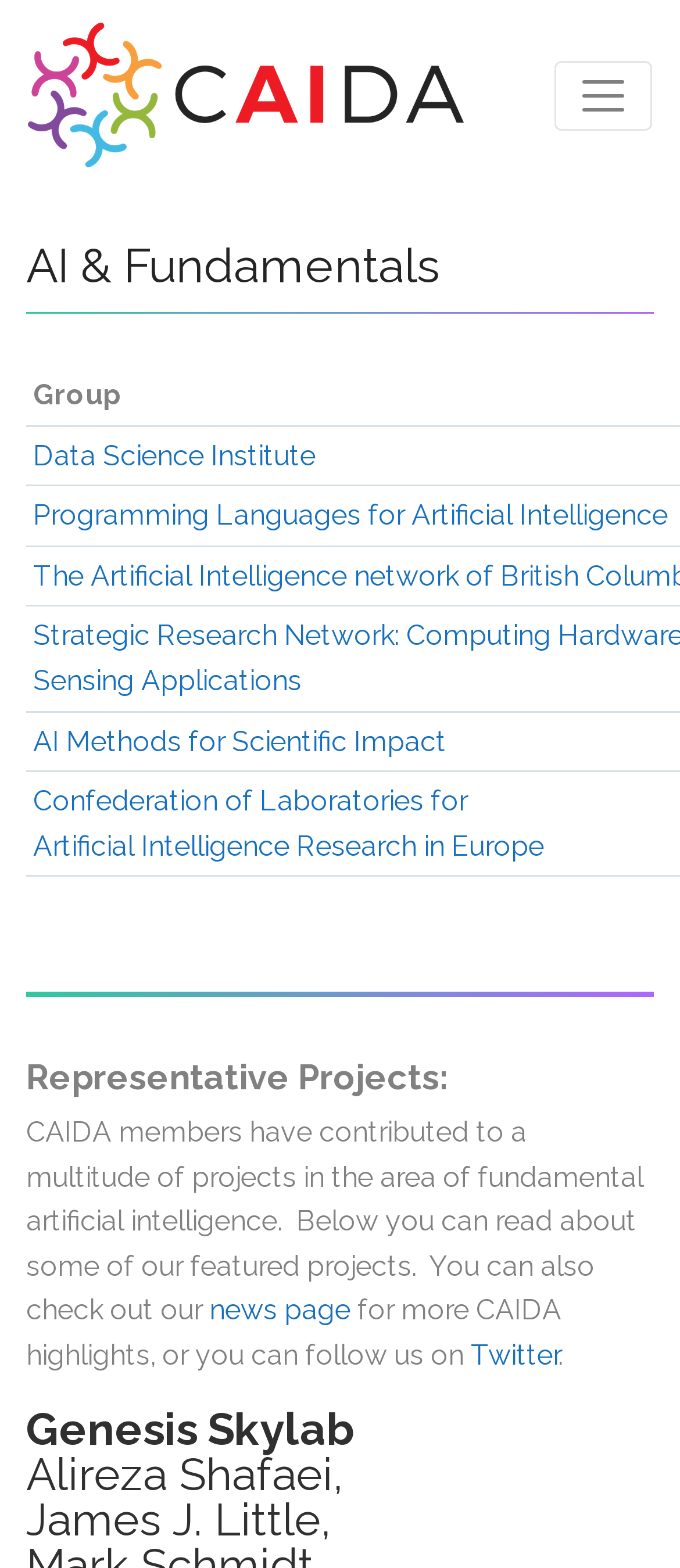Locate the bounding box of the UI element defined by this description: "Twitter". The coordinates should be given as four float numbers between 0 and 1, formatted as [left, top, right, bottom].

[0.692, 0.854, 0.821, 0.875]